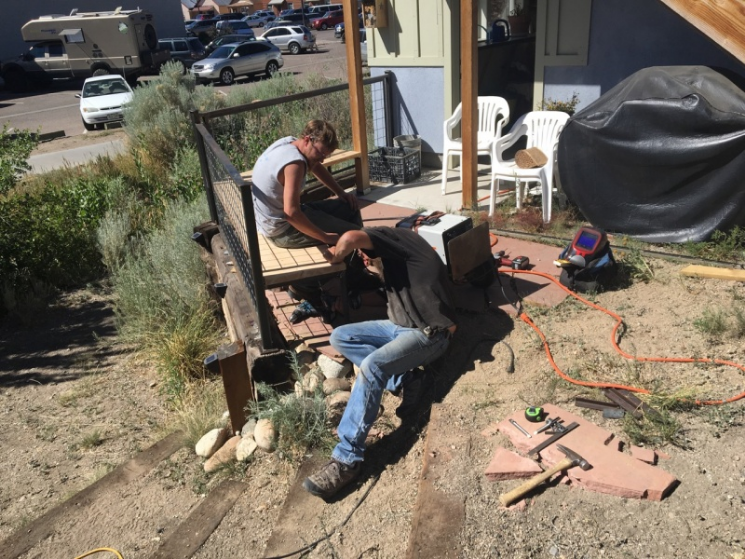Give a thorough explanation of the elements present in the image.

In this outdoor scene, two individuals are engaged in a carpentry project, meticulously working on the installation of dining patio benches. The person seated on the ground appears focused on adjusting a piece of wood, while the individual next to them is actively involved in securing the structure. Surrounding them are tools and materials scattered on the ground, including a level, pliers, and saws, indicating the hands-on nature of their task. In the background, a cozy front entry area is observable, complete with white chairs and a covered grill, suggesting a welcoming atmosphere. This moment captures the collaborative effort and craftsmanship essential to home improvement, emphasizing teamwork and skill as they bring their ideas to life.